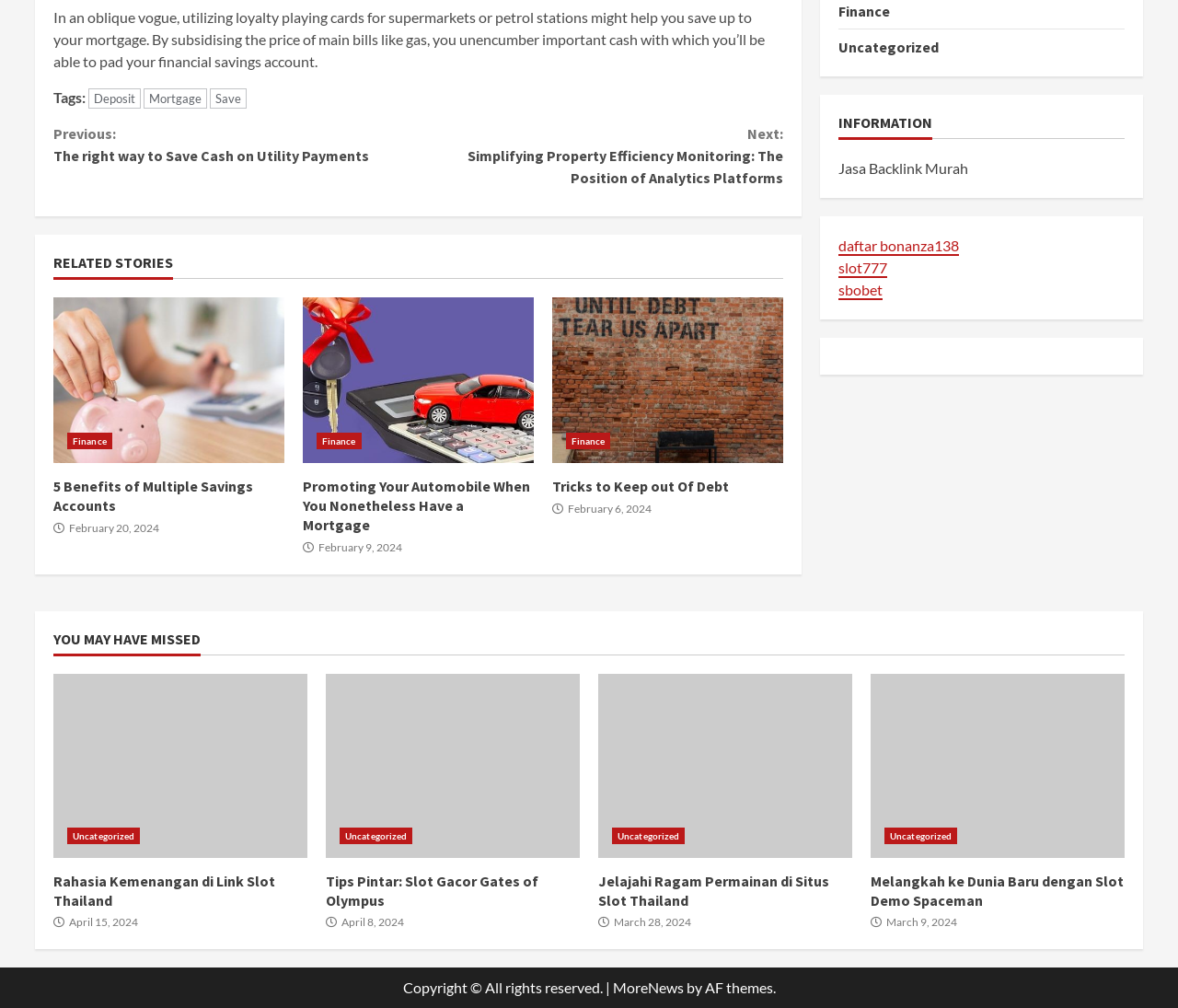Please determine the bounding box coordinates of the element to click in order to execute the following instruction: "Check 'Tips Pintar: Slot Gacor Gates of Olympus'". The coordinates should be four float numbers between 0 and 1, specified as [left, top, right, bottom].

[0.277, 0.668, 0.492, 0.851]